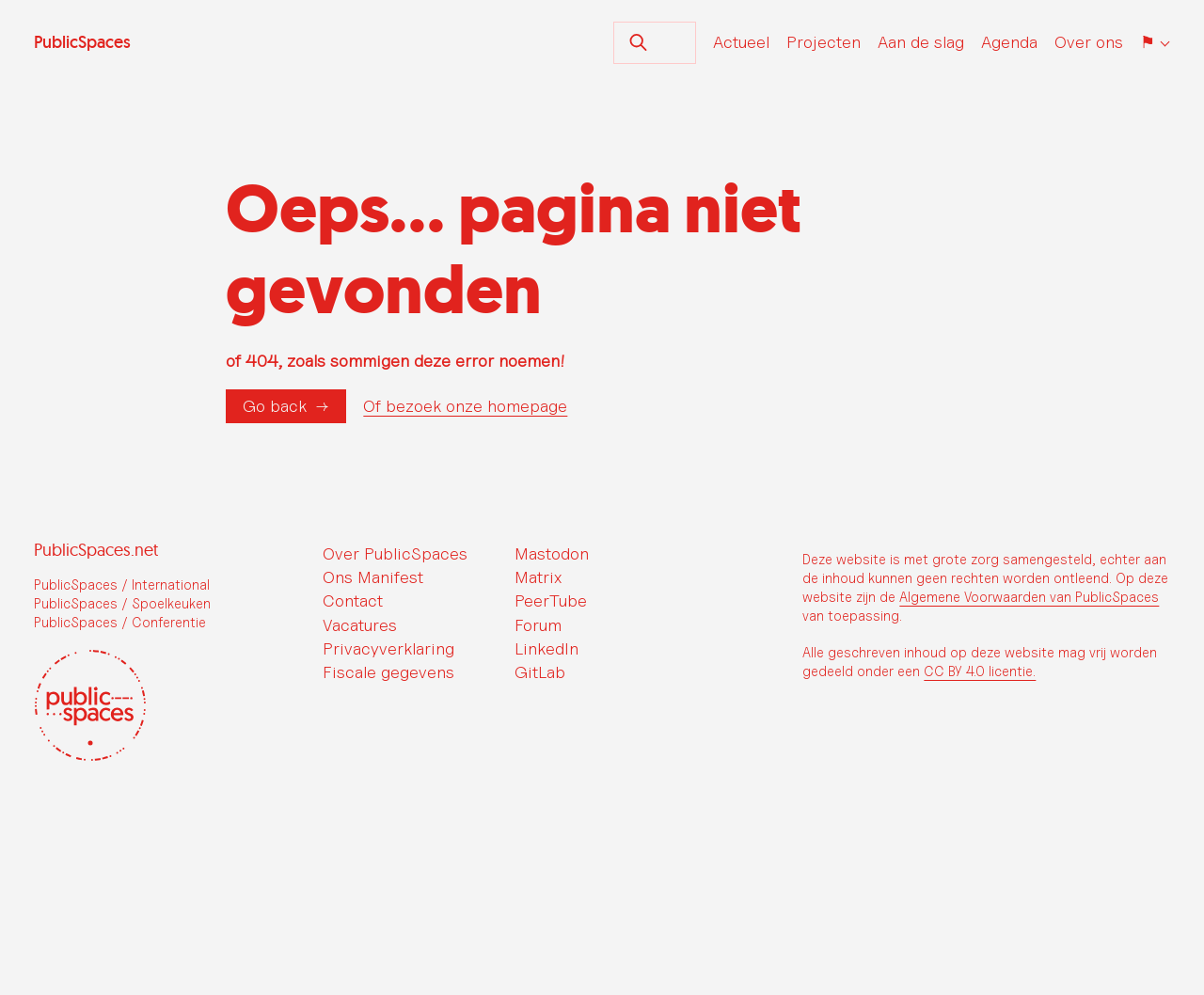Provide the bounding box coordinates for the area that should be clicked to complete the instruction: "Check the agenda".

[0.815, 0.031, 0.862, 0.054]